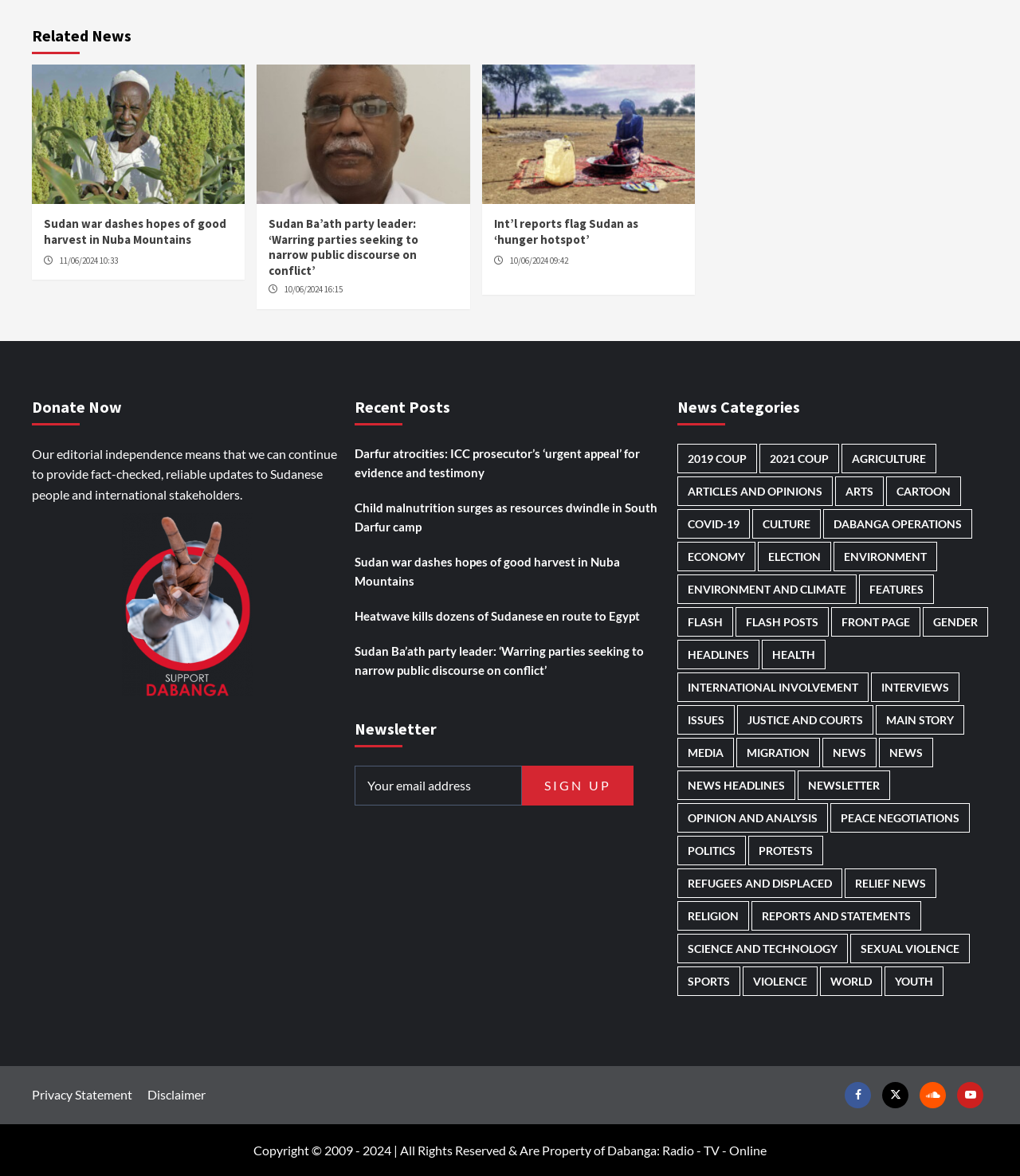Identify the bounding box coordinates of the region that should be clicked to execute the following instruction: "Click on 'Donate Now'".

[0.031, 0.33, 0.336, 0.37]